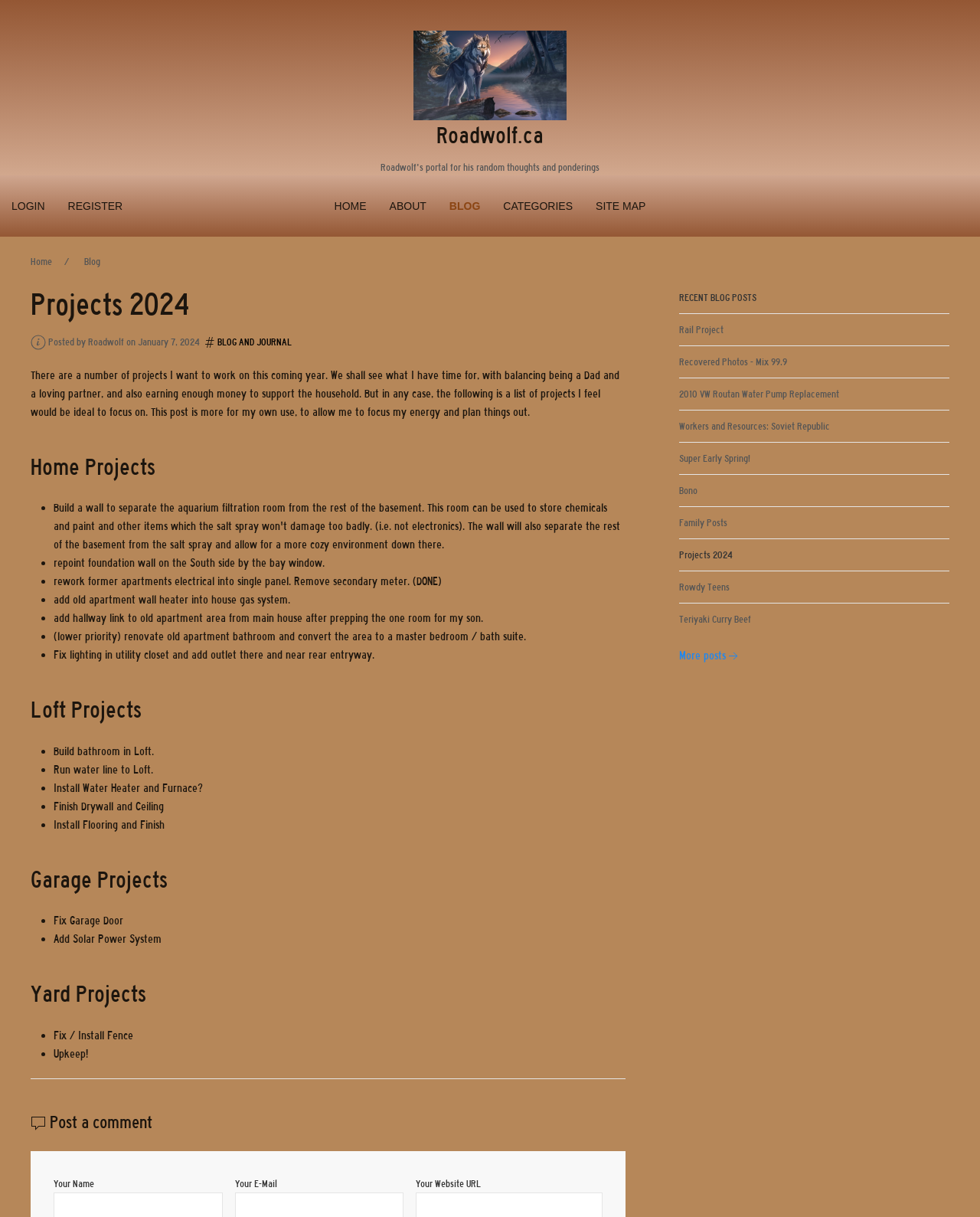Please specify the bounding box coordinates of the area that should be clicked to accomplish the following instruction: "Click on the 'BLOG' link". The coordinates should consist of four float numbers between 0 and 1, i.e., [left, top, right, bottom].

[0.447, 0.144, 0.502, 0.195]